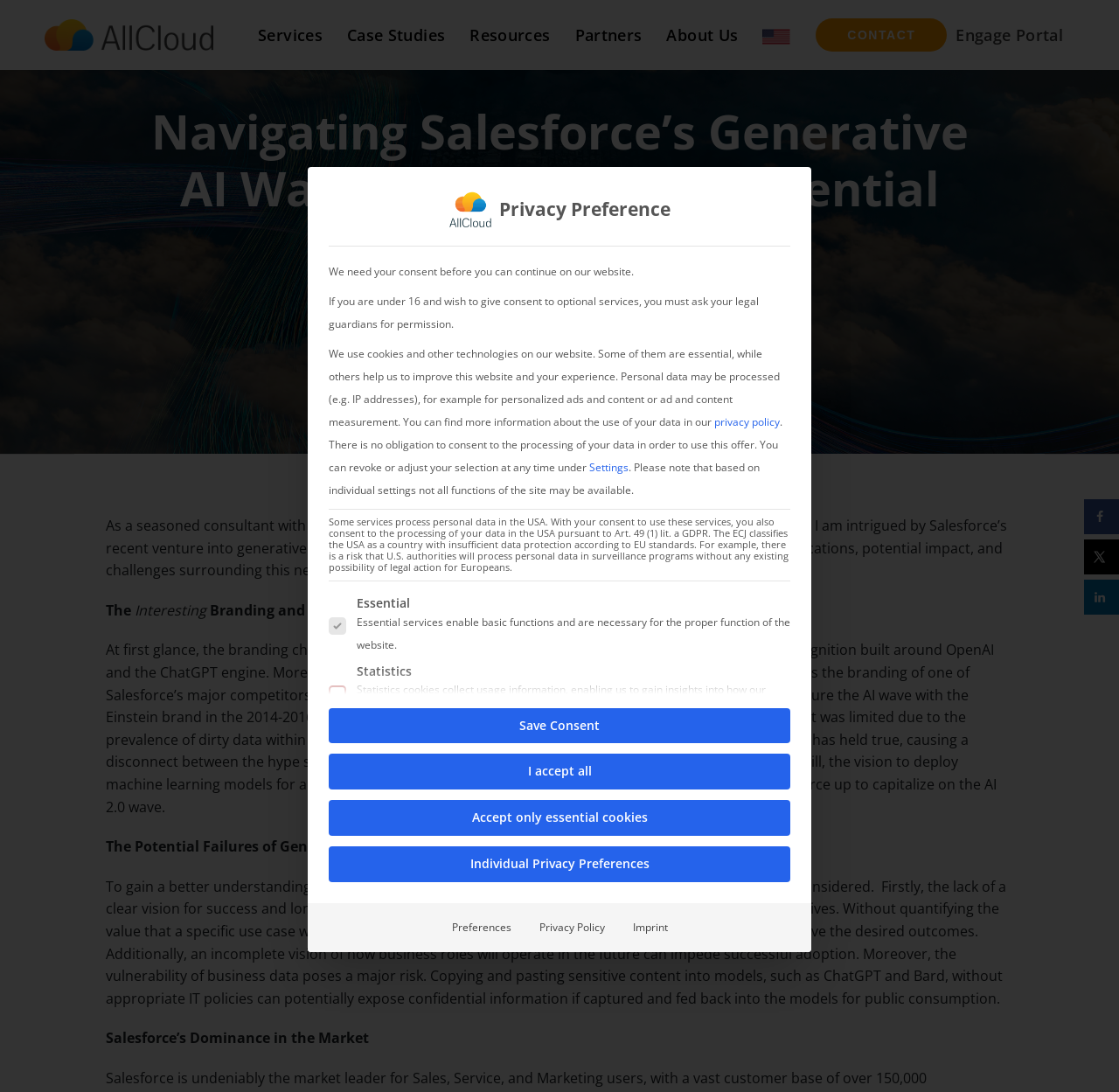Refer to the screenshot and answer the following question in detail:
What is the purpose of the 'Privacy Preference' dialog?

I analyzed the 'Privacy Preference' dialog and found that it is used to set cookie preferences, allowing users to choose which types of cookies they want to accept or reject.